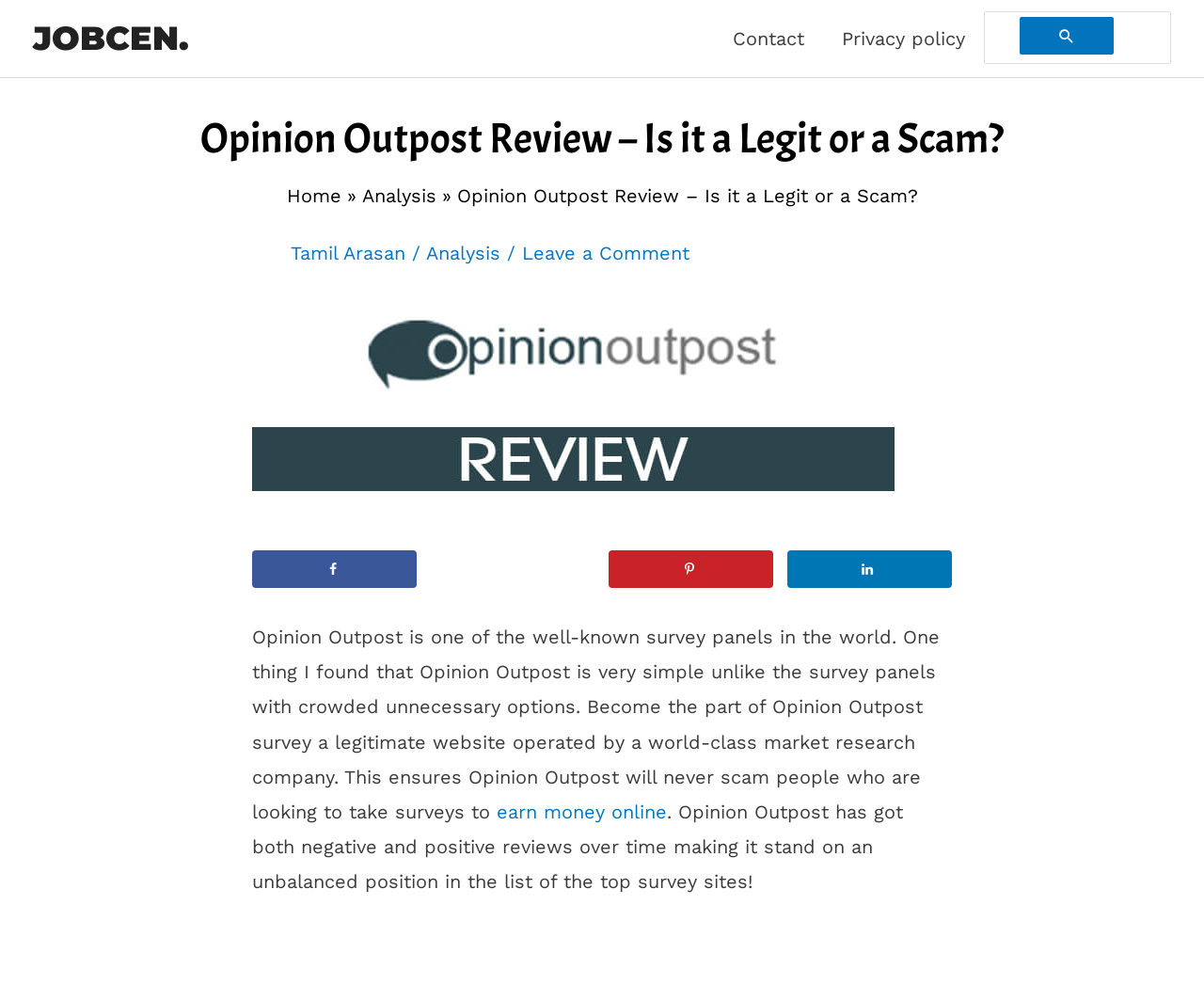Please determine the bounding box coordinates of the element's region to click in order to carry out the following instruction: "Click on the link to earn money online". The coordinates should be four float numbers between 0 and 1, i.e., [left, top, right, bottom].

[0.413, 0.8, 0.554, 0.823]